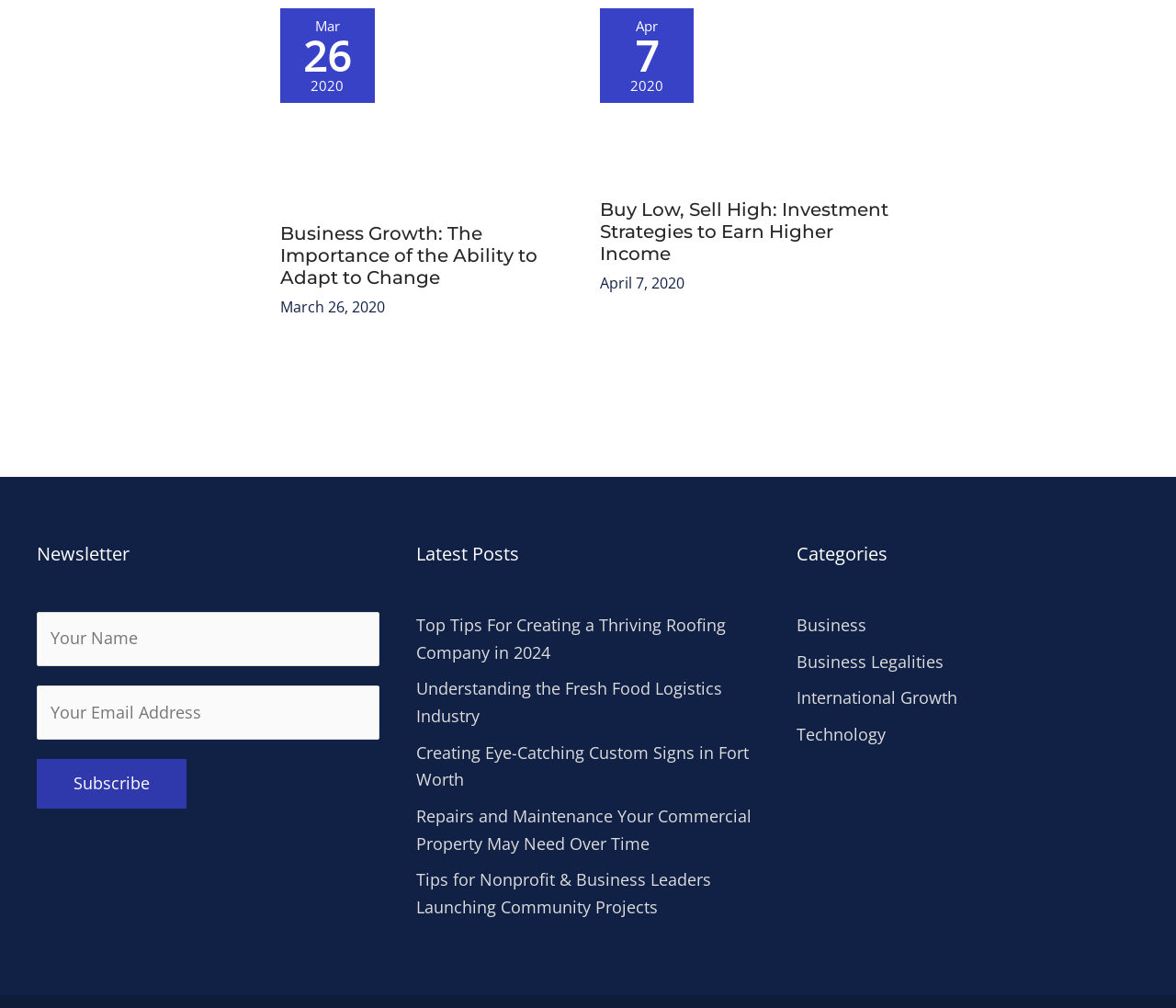What is the topic of the first article?
From the details in the image, answer the question comprehensively.

The first article is located in the top-left section of the webpage, and its heading is 'Business Growth: The Importance of the Ability to Adapt to Change'. This indicates that the topic of the first article is Business Growth.